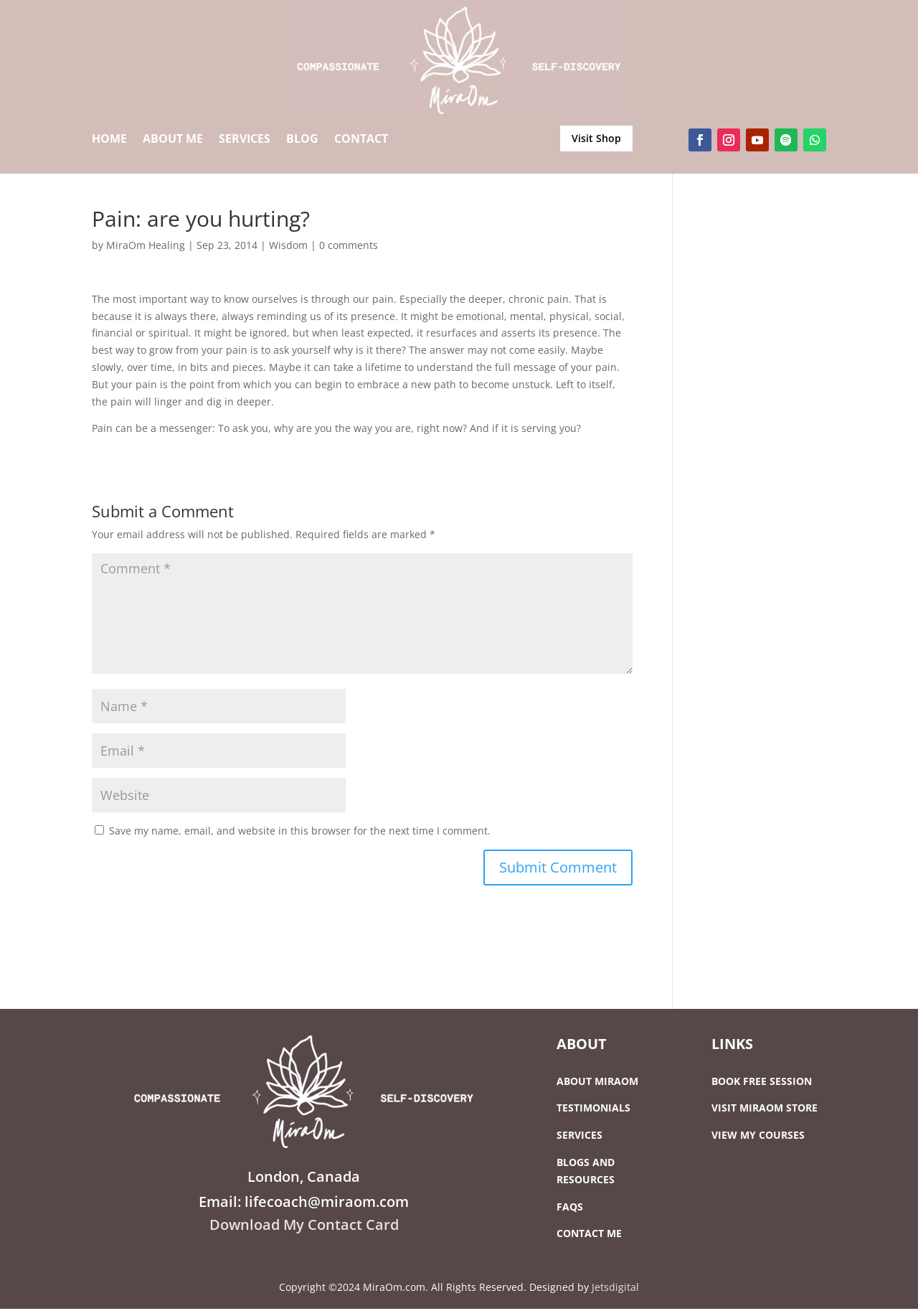What is the name of the life coach?
Please provide a single word or phrase as the answer based on the screenshot.

MiraOm